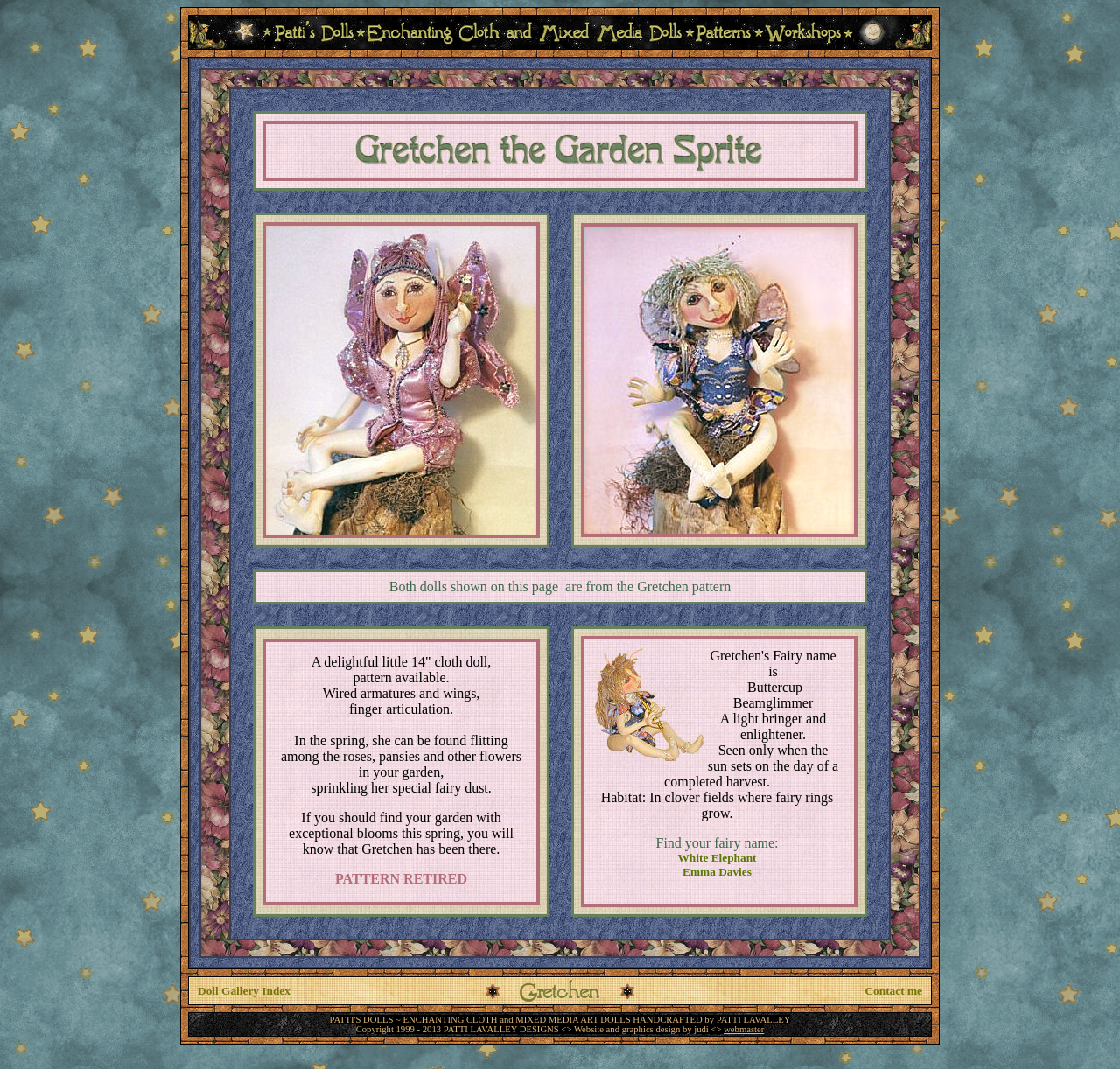What is Gretchen's fairy name?
Please provide a single word or phrase answer based on the image.

Buttercup Beamglimmer